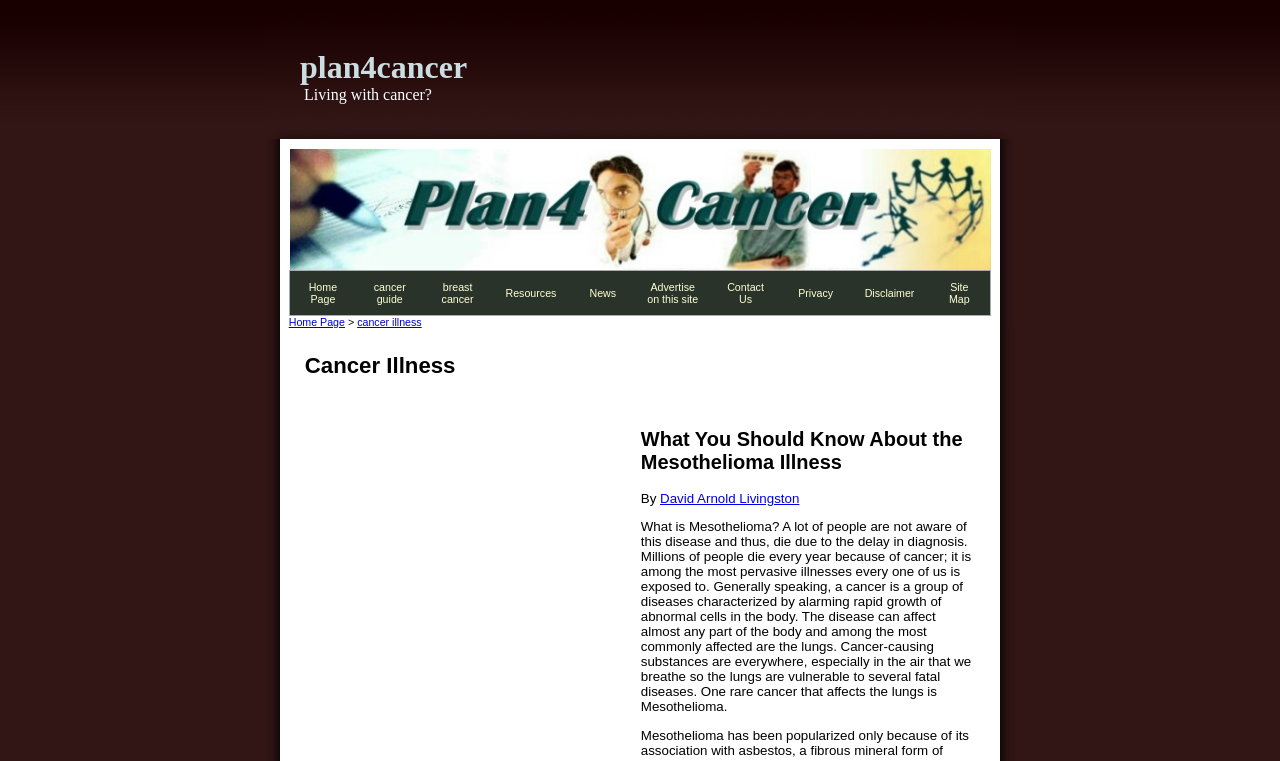Using a single word or phrase, answer the following question: 
What is the name of the logo displayed at the top of the webpage?

cancer planning logo